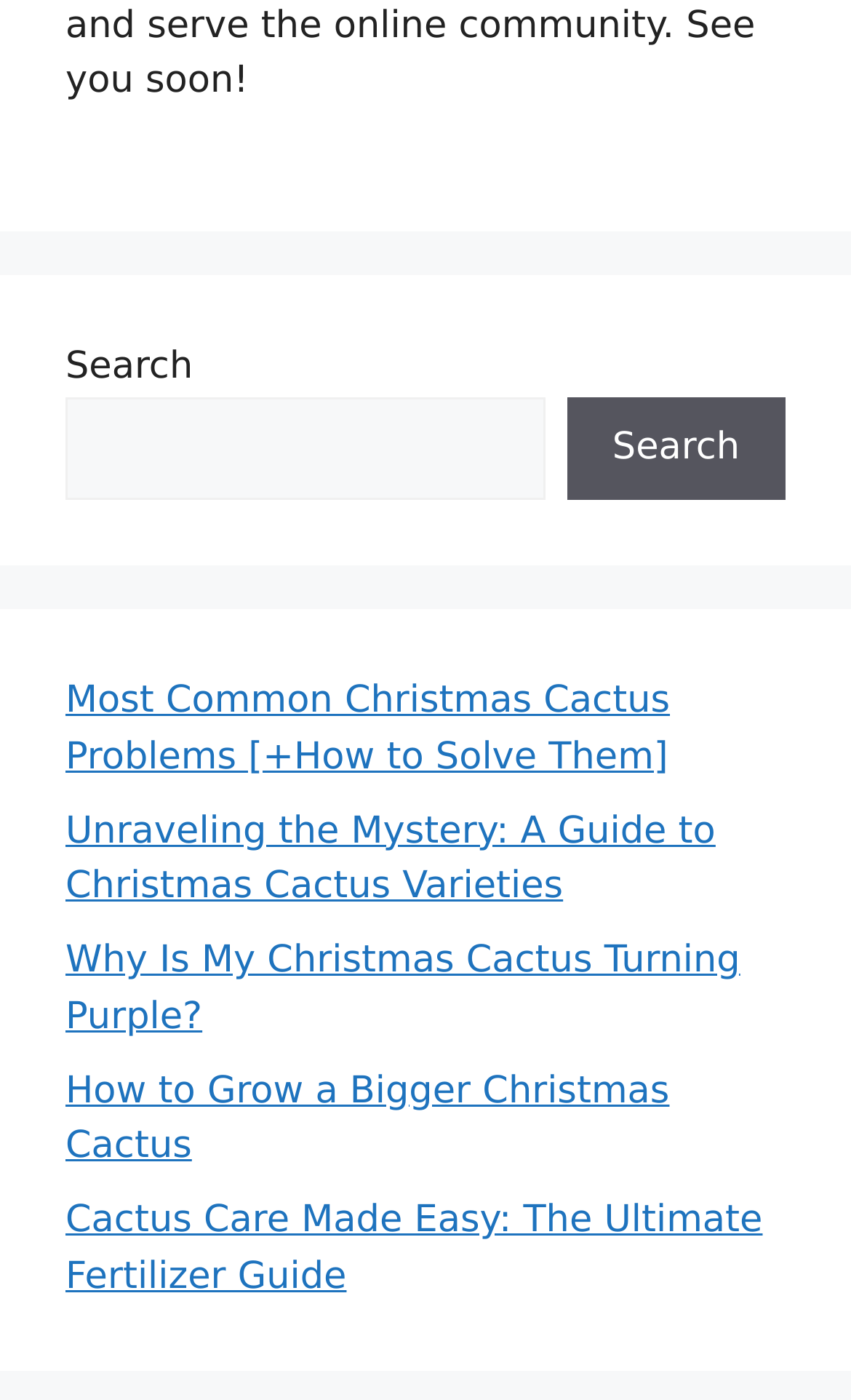What is the purpose of the search box?
Please answer the question as detailed as possible.

The search box is located at the top of the webpage, and it has a label 'Search' and a button with the same label. This suggests that the purpose of the search box is to allow users to search for specific content within the webpage.